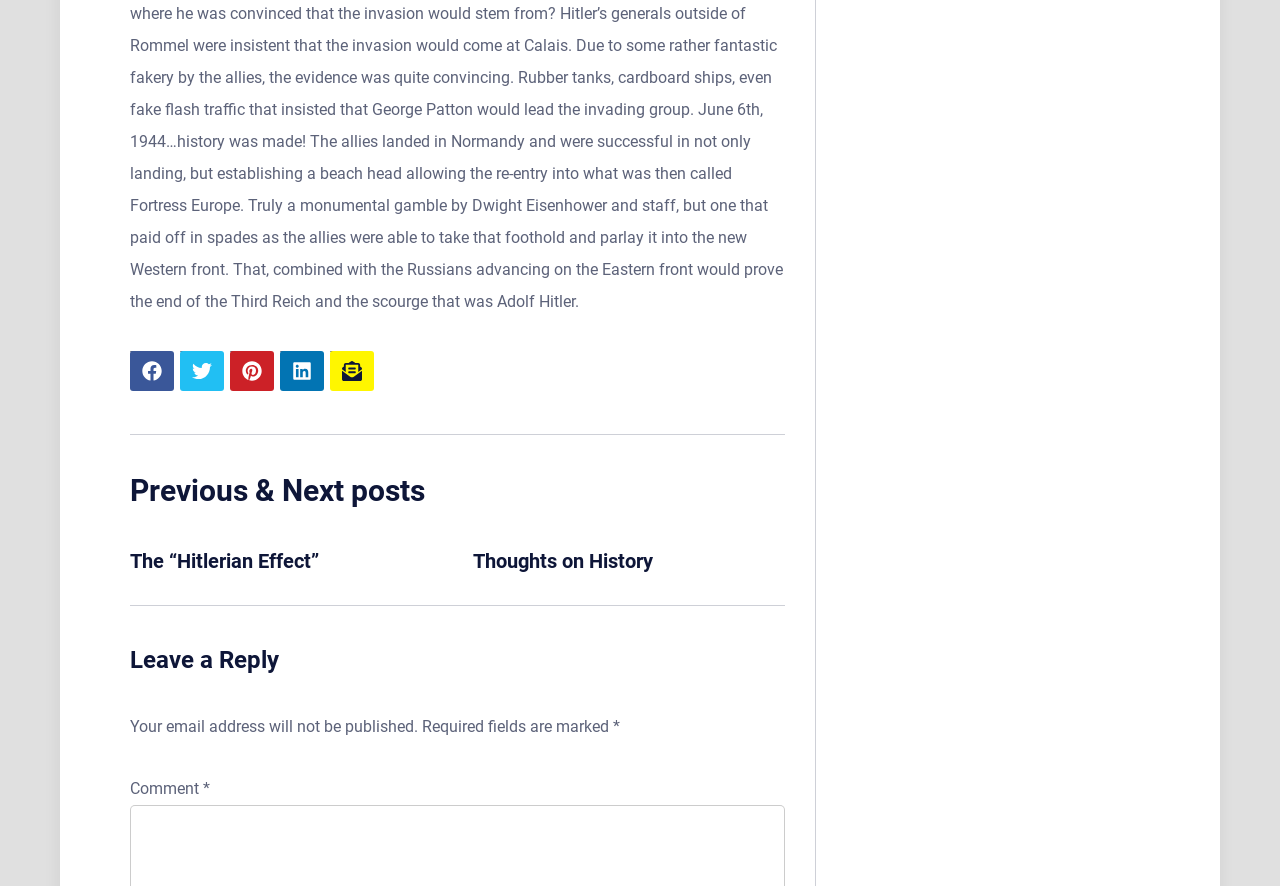How many social media platforms can you share the article to?
Craft a detailed and extensive response to the question.

I counted the number of social media links available on the webpage, which are Facebook, Twitter, Pinterest, LinkedIn, and mail.